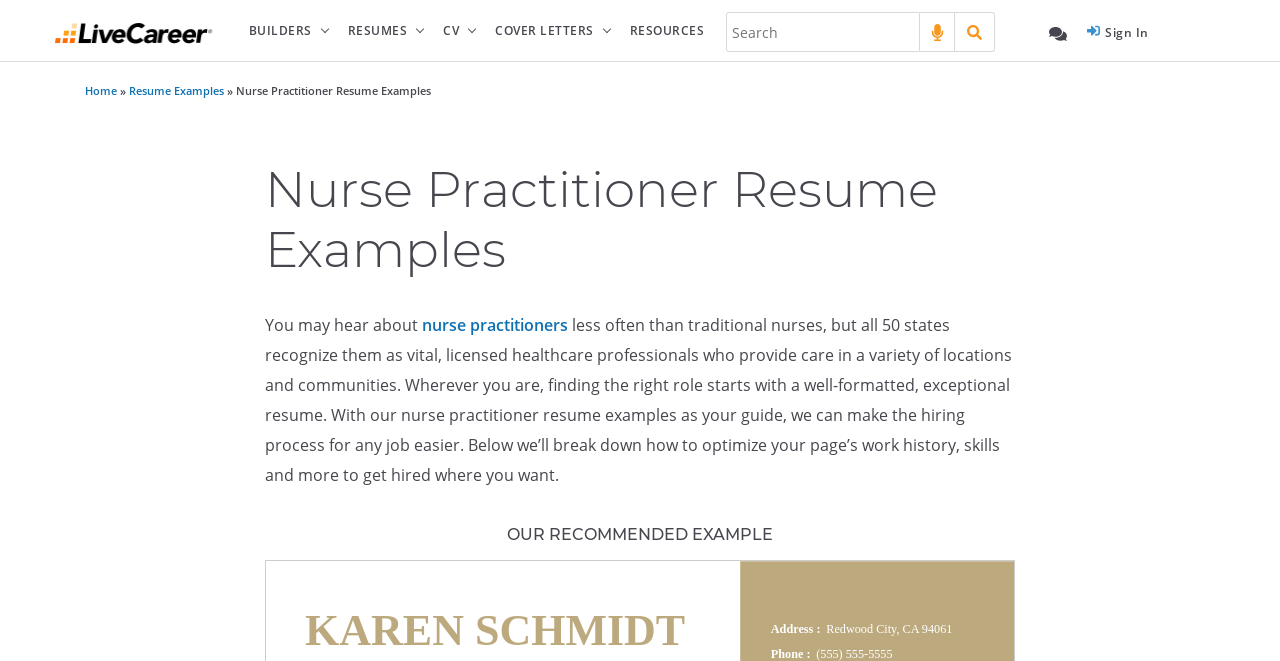Offer a meticulous caption that includes all visible features of the webpage.

This webpage is focused on providing professionally-written Nurse Practitioner resume examples. At the top left, there is a link to "LiveCareer" accompanied by an image with the same name. Below this, a navigation menu spans across the top of the page, featuring links to "Resume builder", "Resumes", "CV", "Cover Letters", and "Resources". Each of these links has a corresponding text label.

On the right side of the navigation menu, there is a search box with a search input field, a "search by voice" button, and a "Search" button. Next to the search box, there is a chat icon button with a comments image.

Below the navigation menu, there is a breadcrumb navigation section with links to "Home" and "Resume Examples", followed by the current page title "Nurse Practitioner Resume Examples". 

The main content of the page starts with a heading "Nurse Practitioner Resume Examples" and a paragraph of text that explains the importance of a well-formatted resume for nurse practitioners. The text also mentions that the webpage will provide guidance on how to optimize a resume's work history, skills, and more to get hired.

Further down the page, there is a heading "OUR RECOMMENDED EXAMPLE" which likely introduces the resume examples that the webpage provides.